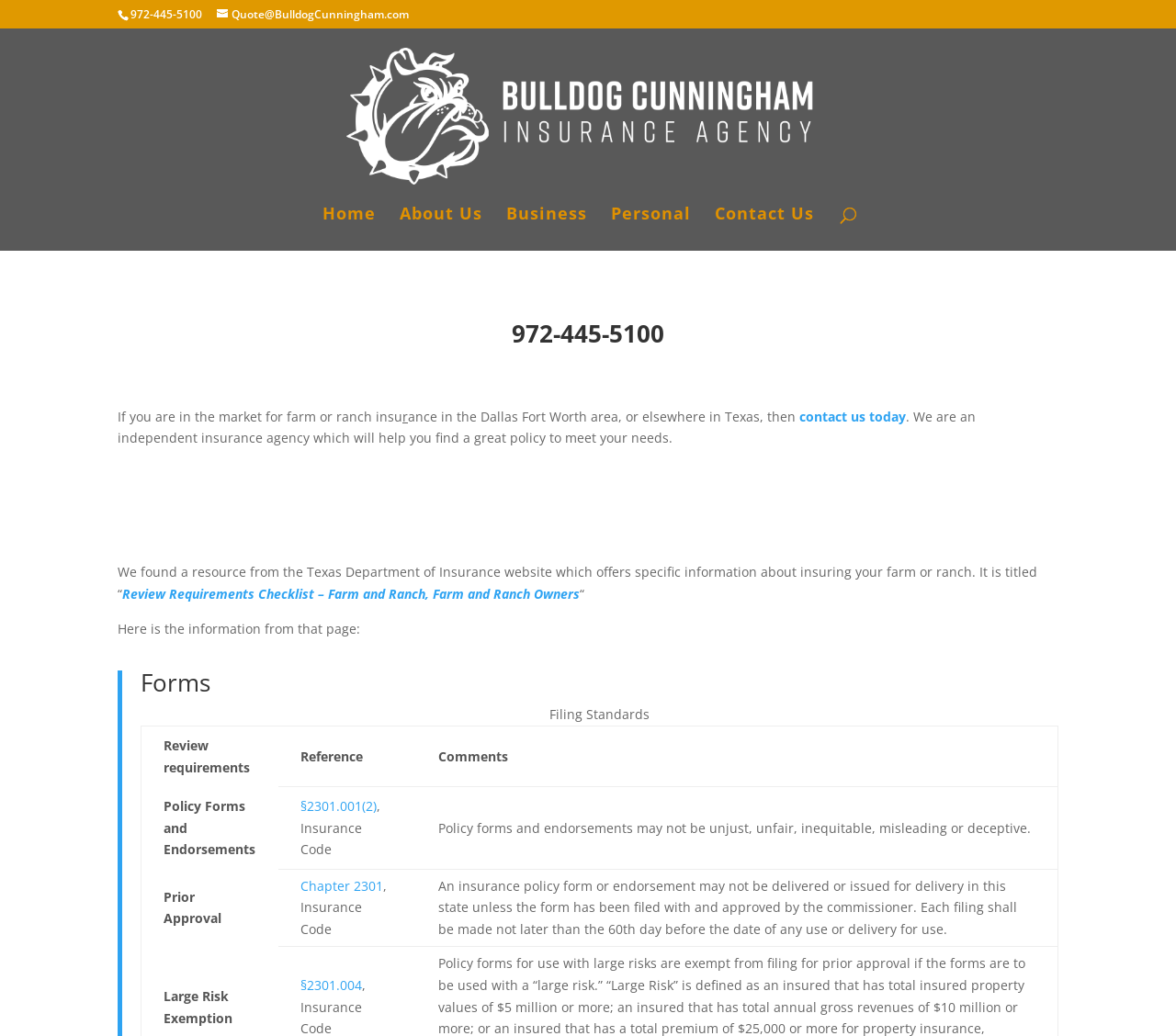Please determine the bounding box coordinates of the element's region to click for the following instruction: "Call the phone number".

[0.111, 0.006, 0.172, 0.021]